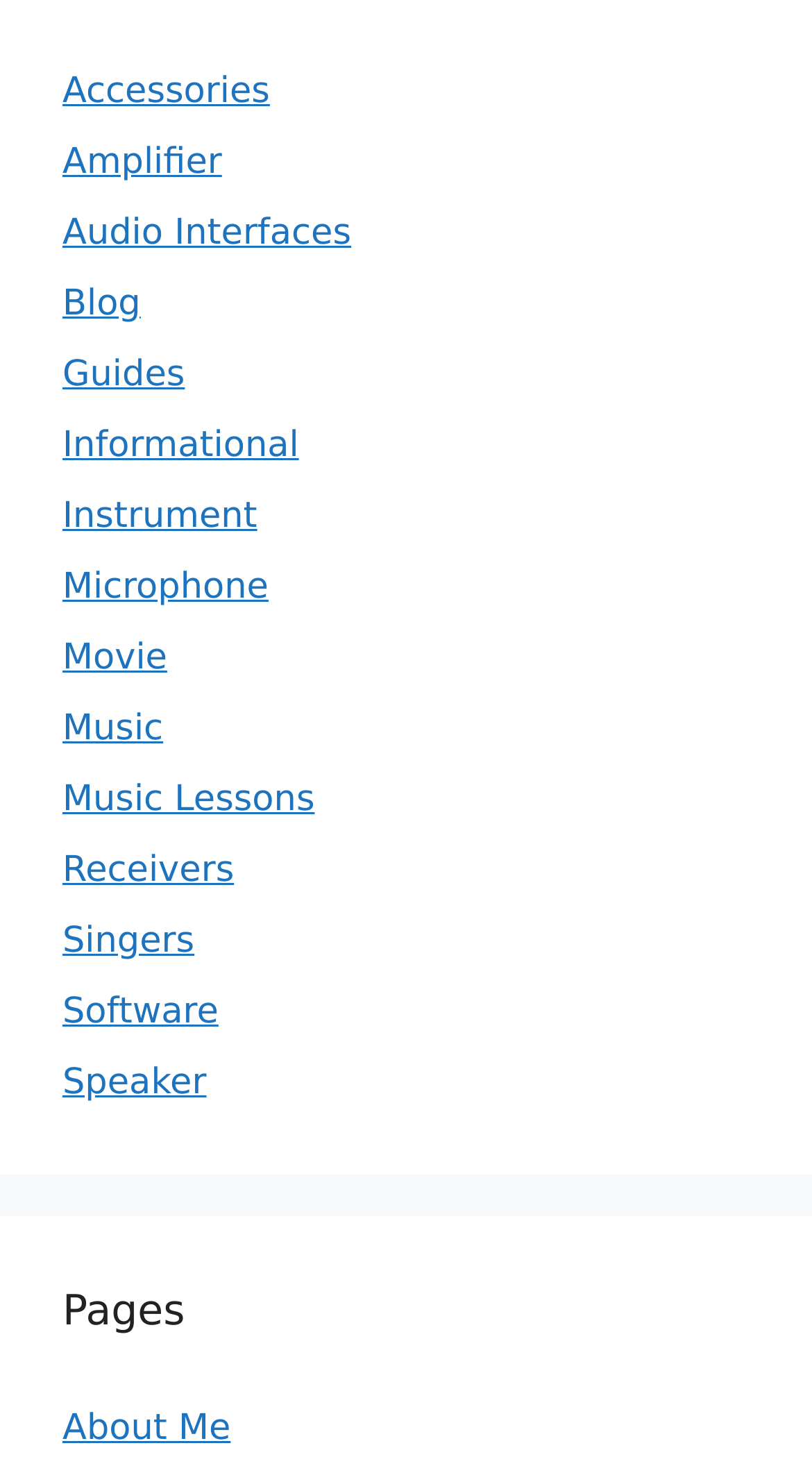Provide your answer in a single word or phrase: 
How many links are listed under the 'Pages' heading?

1